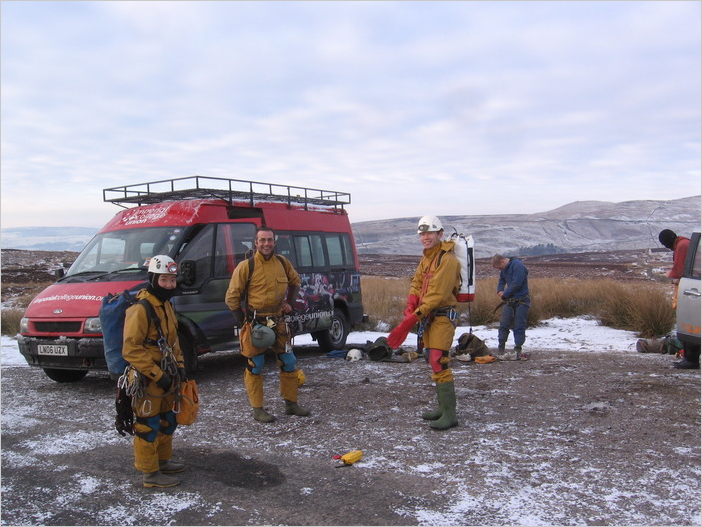How many people are preparing for the adventure?
Use the screenshot to answer the question with a single word or phrase.

Four